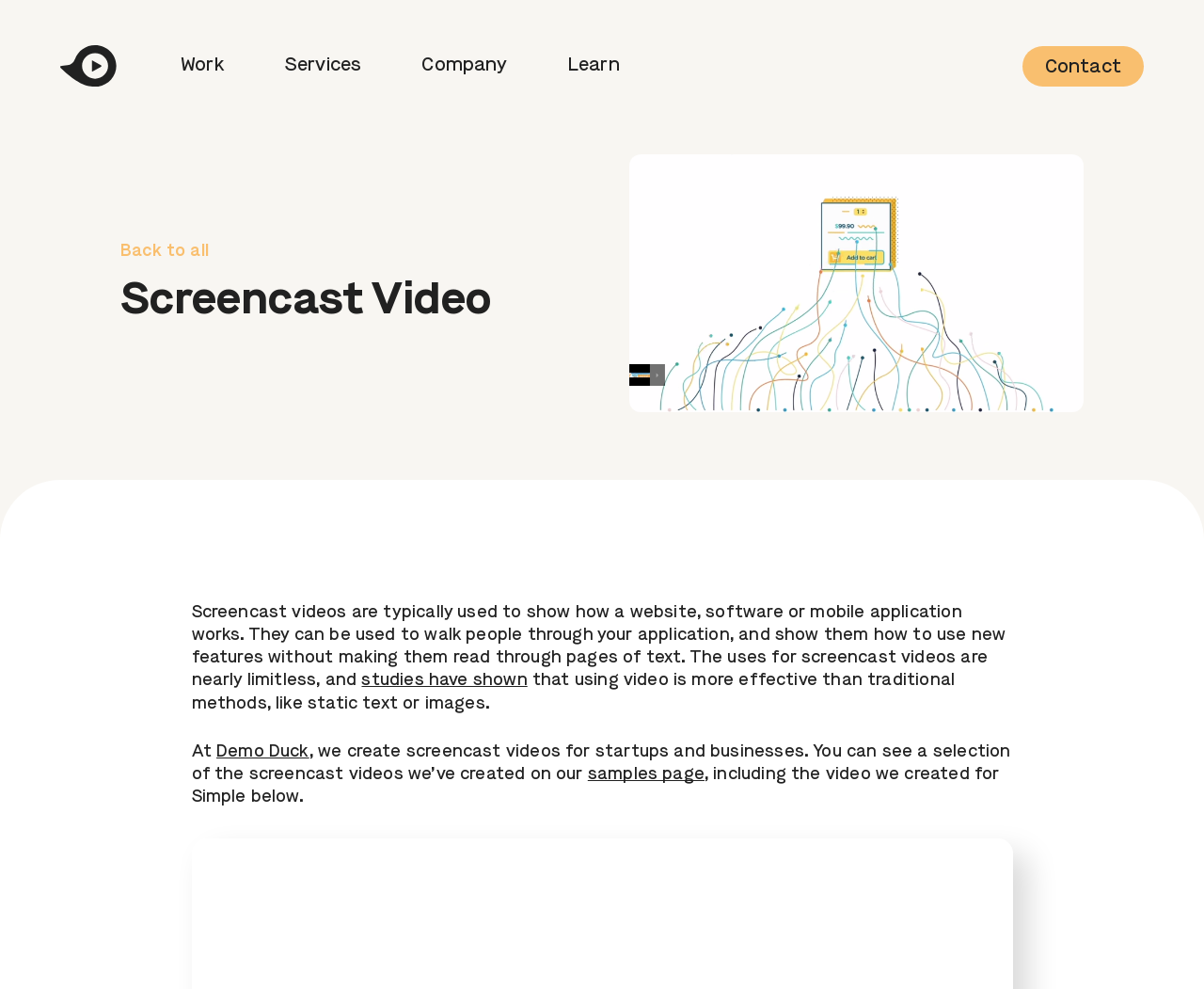Pinpoint the bounding box coordinates of the clickable element to carry out the following instruction: "Visit the 'samples page'."

[0.488, 0.774, 0.585, 0.791]